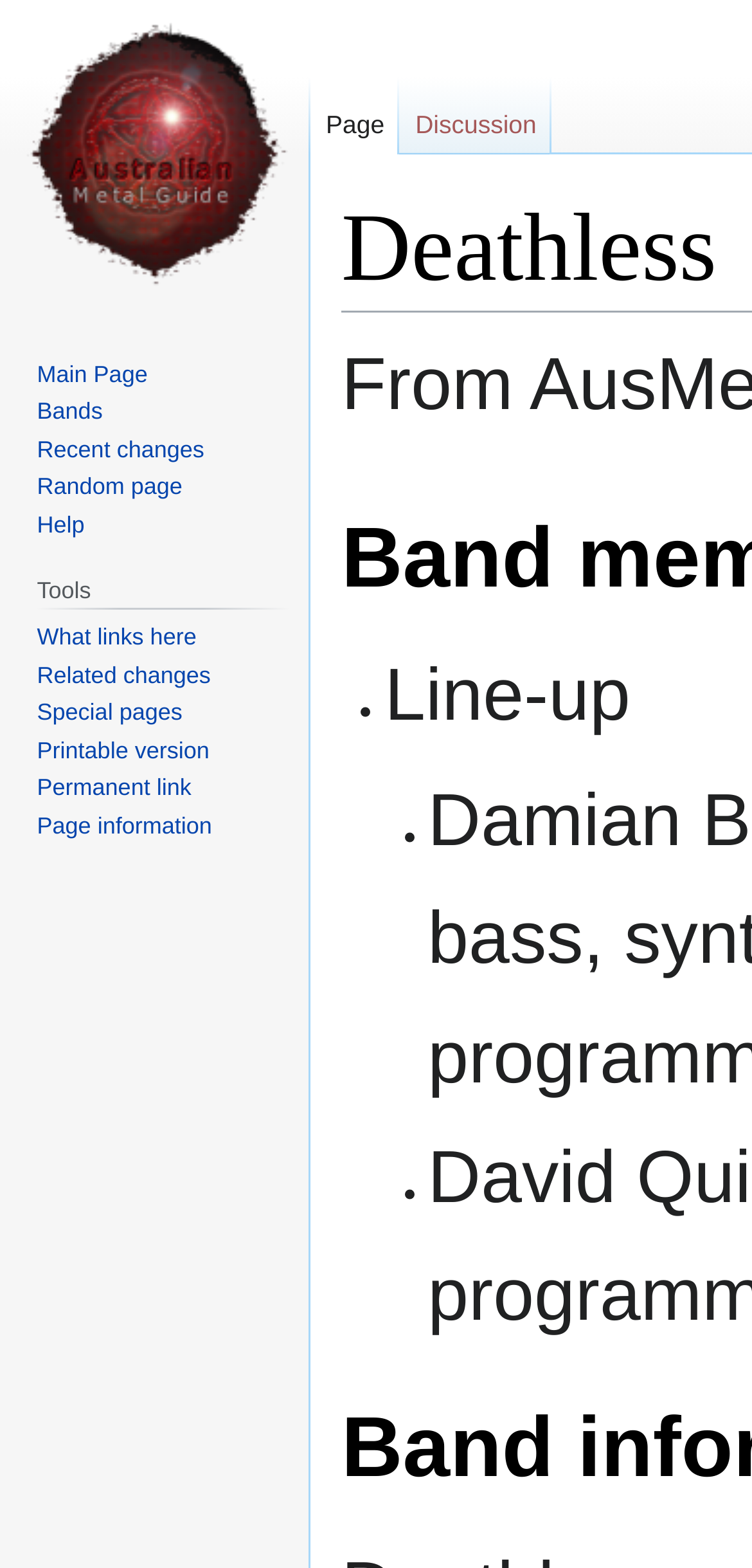Given the description "Discussion", determine the bounding box of the corresponding UI element.

[0.532, 0.049, 0.734, 0.098]